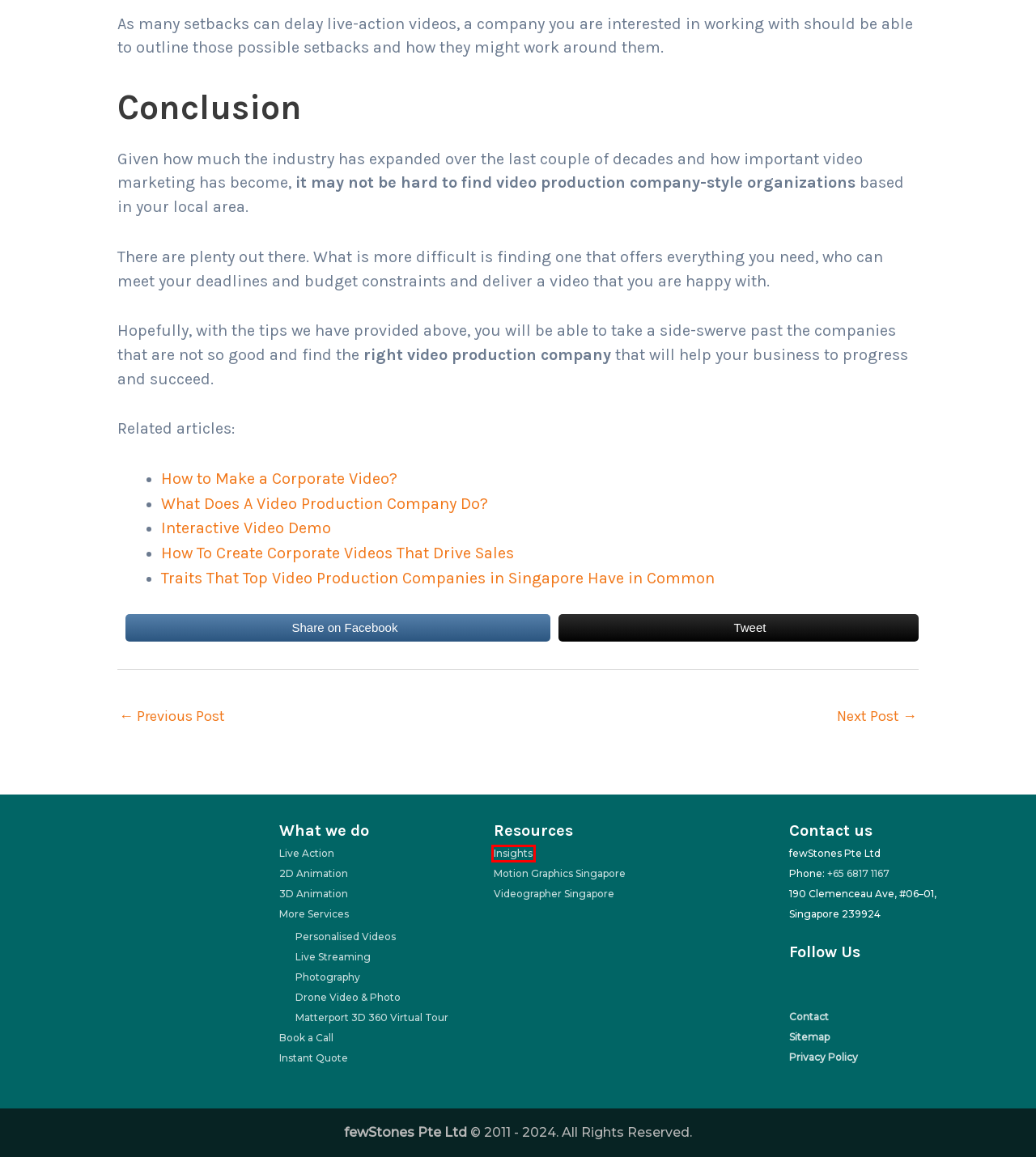A screenshot of a webpage is given with a red bounding box around a UI element. Choose the description that best matches the new webpage shown after clicking the element within the red bounding box. Here are the candidates:
A. Matterport Singapore: 360 photos, Virtual Tour Singapore | fewStones
B. Sitemap - Corporate Video Production Singapore
C. 3D Animation Videos - Corporate Video Production Singapore
D. Live Streaming Singapore | #1 Video Production Agency | fewStones
E. Videographer in Singapore : How to Select the Best Videographer?
F. Corporate Photoshoot & Photography Services in Singapore | fewStones
G. Read insights on corporate video production Singapore | fewStones
H. Contact - Corporate Video Production Singapore

G